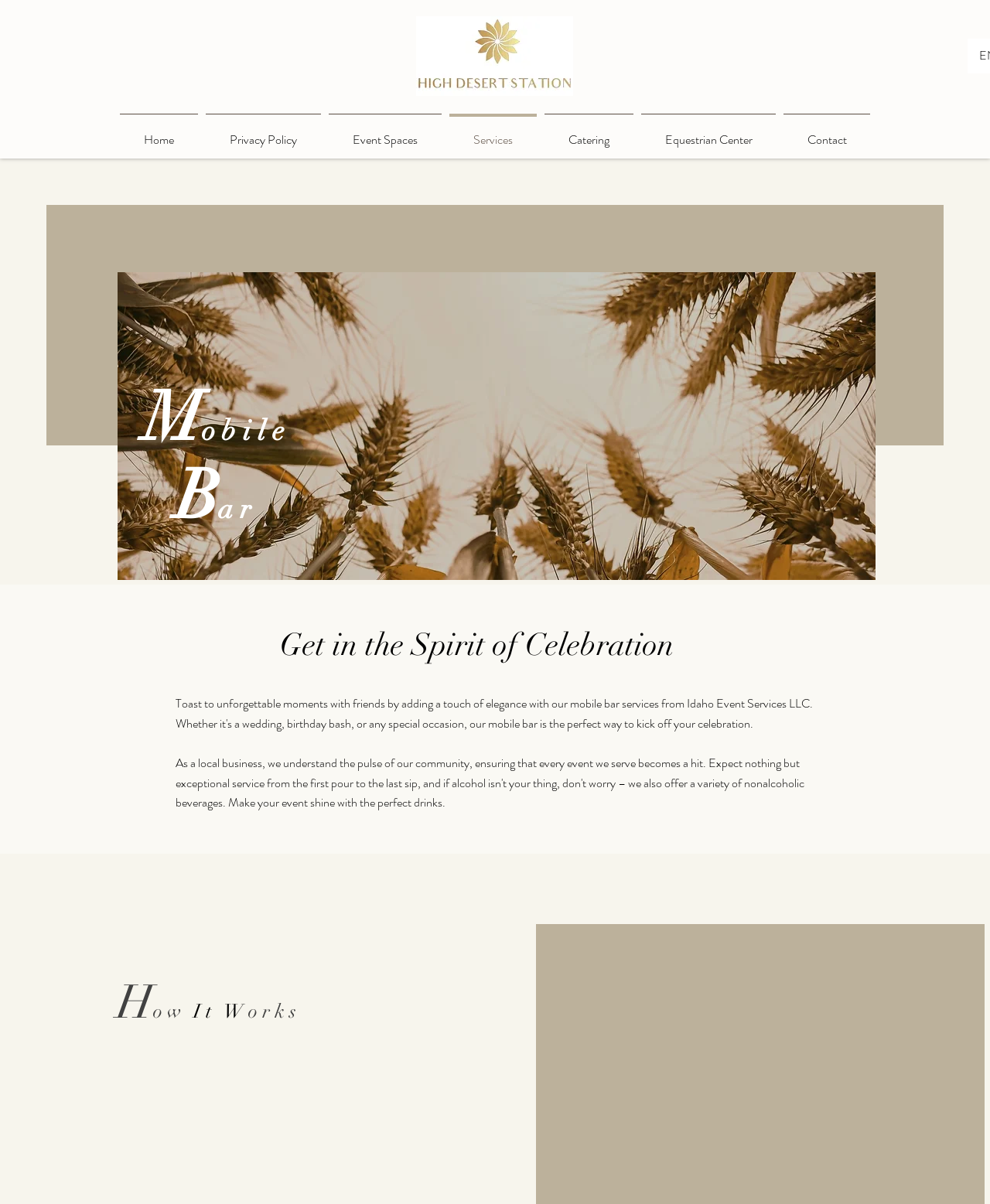Please provide the bounding box coordinate of the region that matches the element description: Services. Coordinates should be in the format (top-left x, top-left y, bottom-right x, bottom-right y) and all values should be between 0 and 1.

[0.45, 0.094, 0.546, 0.127]